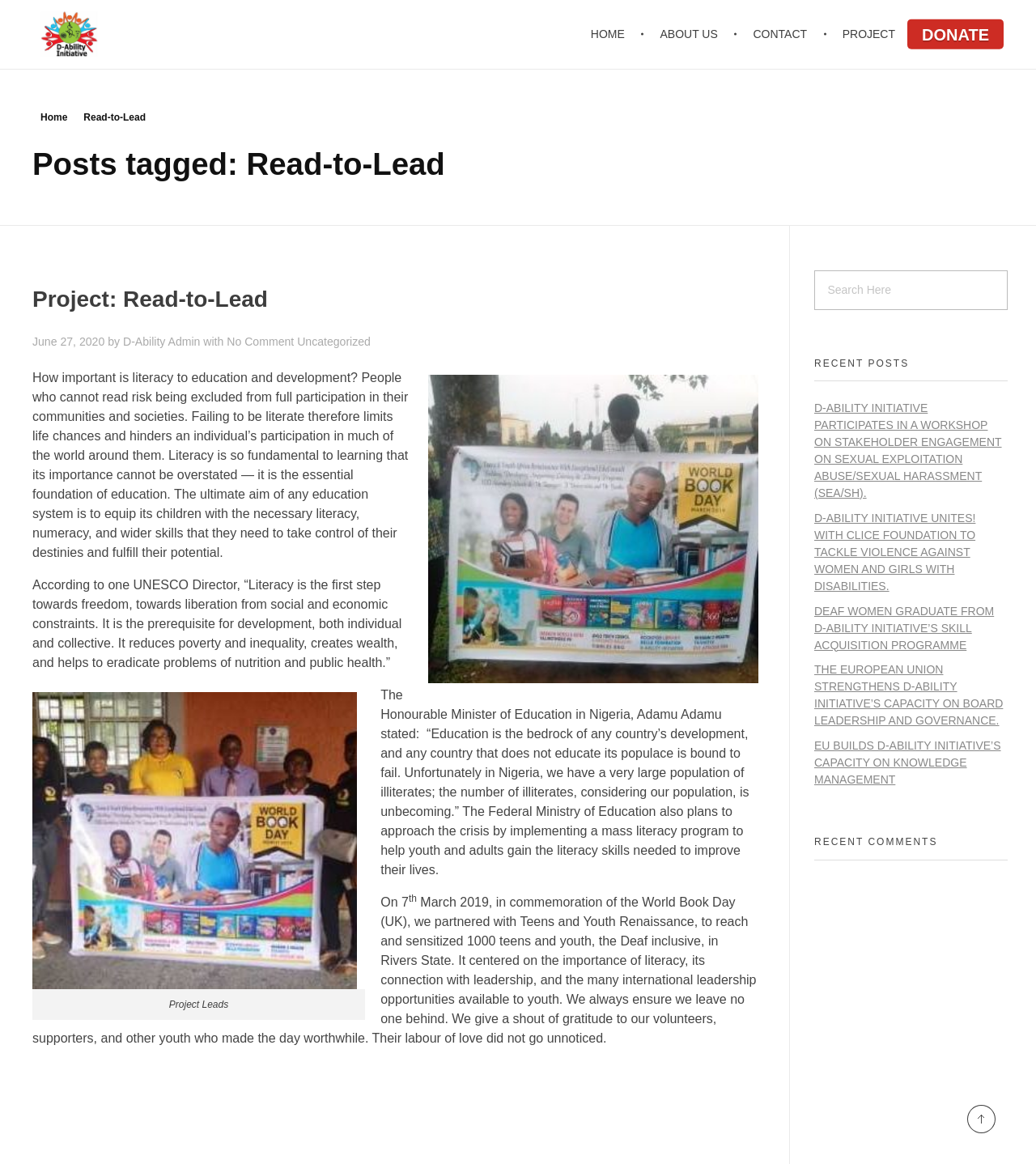Please identify the bounding box coordinates of the clickable region that I should interact with to perform the following instruction: "Search for a topic". The coordinates should be expressed as four float numbers between 0 and 1, i.e., [left, top, right, bottom].

[0.786, 0.232, 0.973, 0.266]